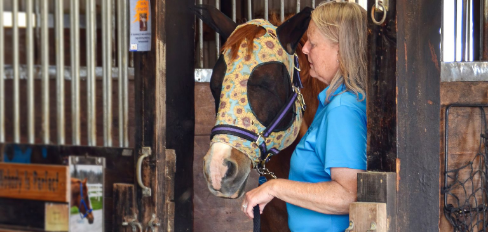Write a descriptive caption for the image, covering all notable aspects.

In this heartwarming image, a woman stands beside a horse in a stable, showcasing the bond between humans and animals. The horse, adorned with a colorful patterned hood, seems calm and attentive as it interacts with the woman, who wears a bright blue shirt. This scene captures the essence of therapeutic relationships emphasized by organizations like Image of Hope Ranch, which focus on healing through connections with animals. The stable's rustic wooden structure and the soft light highlight the serene atmosphere, underscoring the importance of such interactions in providing emotional support and comfort to those in need.